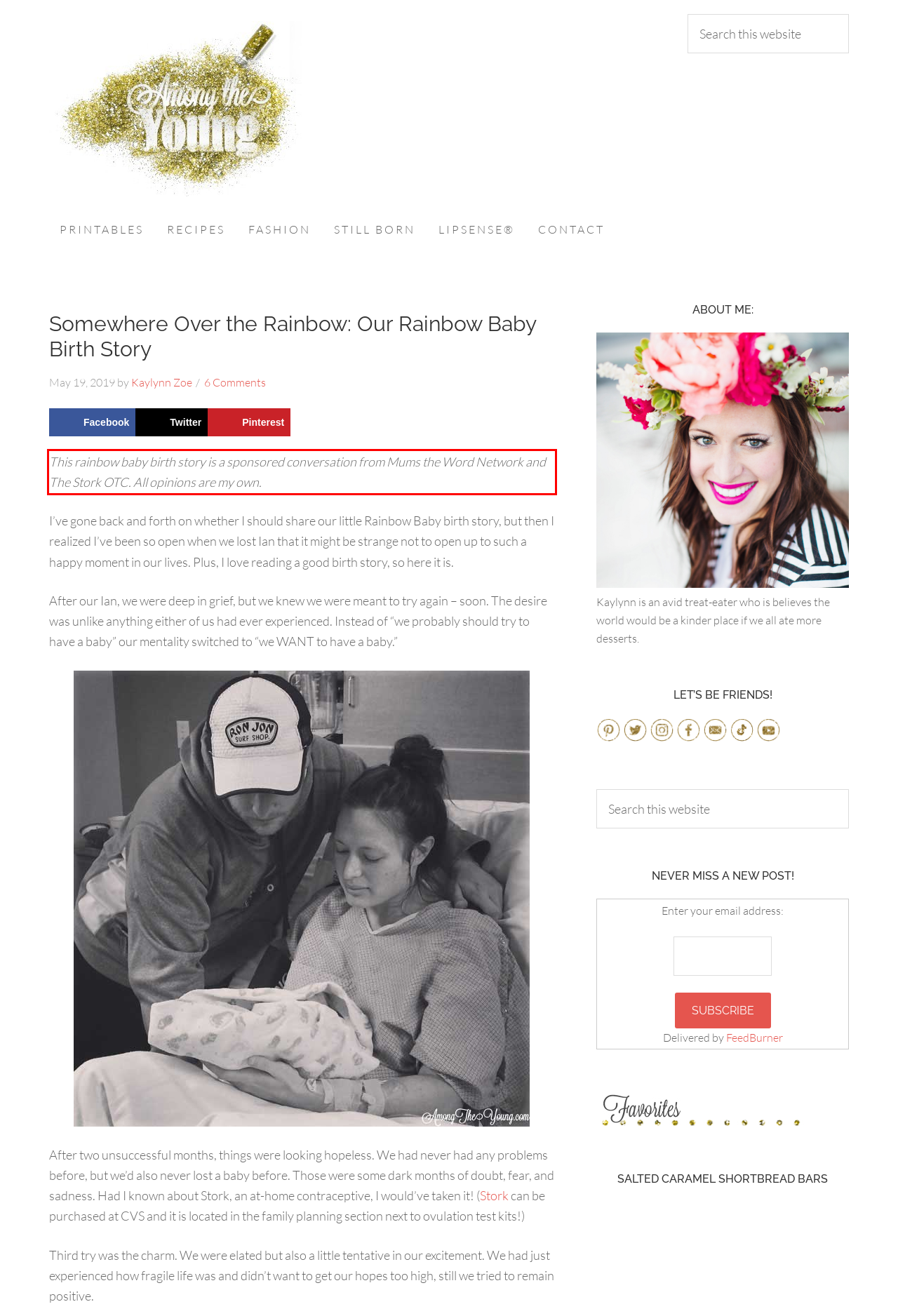Using the provided screenshot of a webpage, recognize the text inside the red rectangle bounding box by performing OCR.

This rainbow baby birth story is a sponsored conversation from Mums the Word Network and The Stork OTC. All opinions are my own.